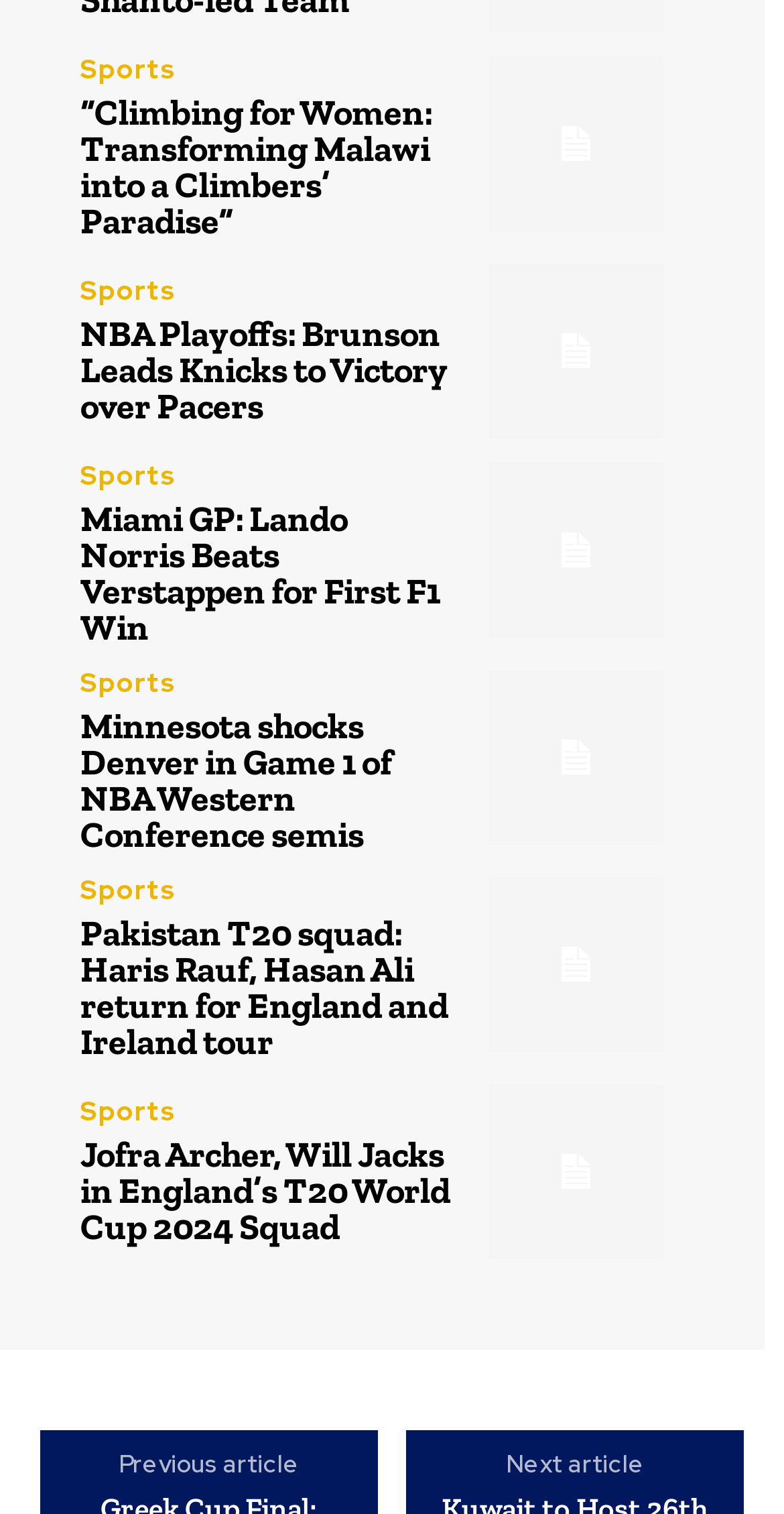How many sports articles are on this page?
Please provide a single word or phrase based on the screenshot.

8